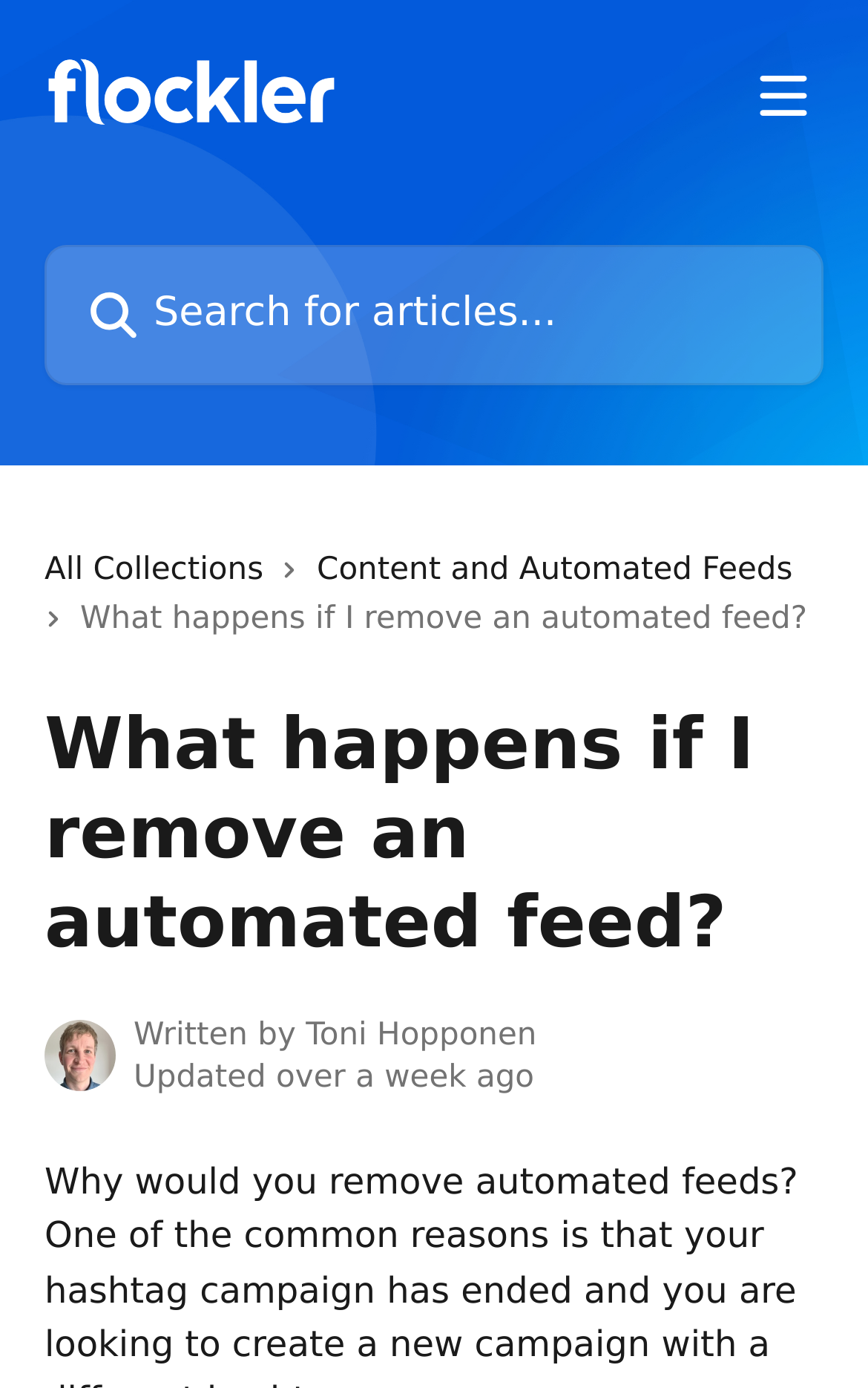Give a one-word or one-phrase response to the question:
What is the title of the current article?

What happens if I remove an automated feed?